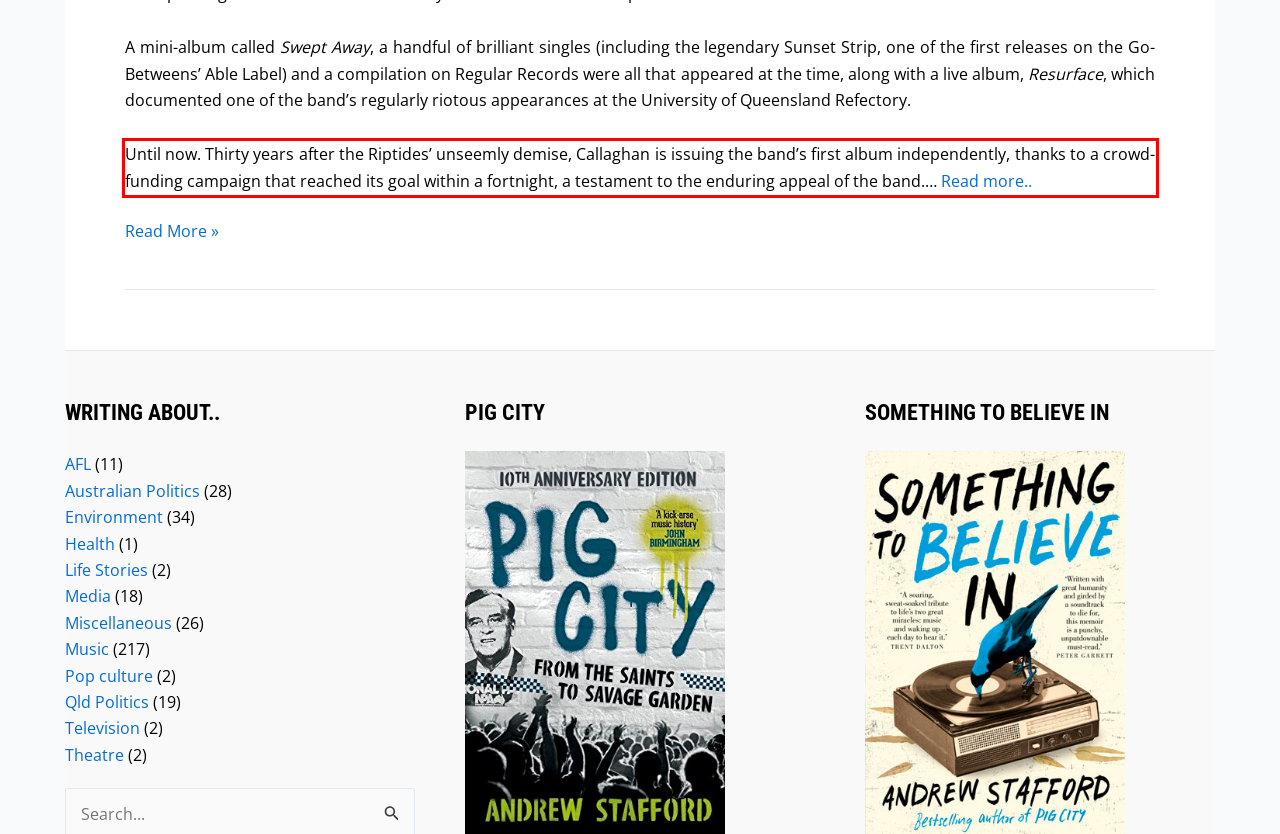Please use OCR to extract the text content from the red bounding box in the provided webpage screenshot.

Until now. Thirty years after the Riptides’ unseemly demise, Callaghan is issuing the band’s first album independently, thanks to a crowd-funding campaign that reached its goal within a fortnight, a testament to the enduring appeal of the band.… Read more..